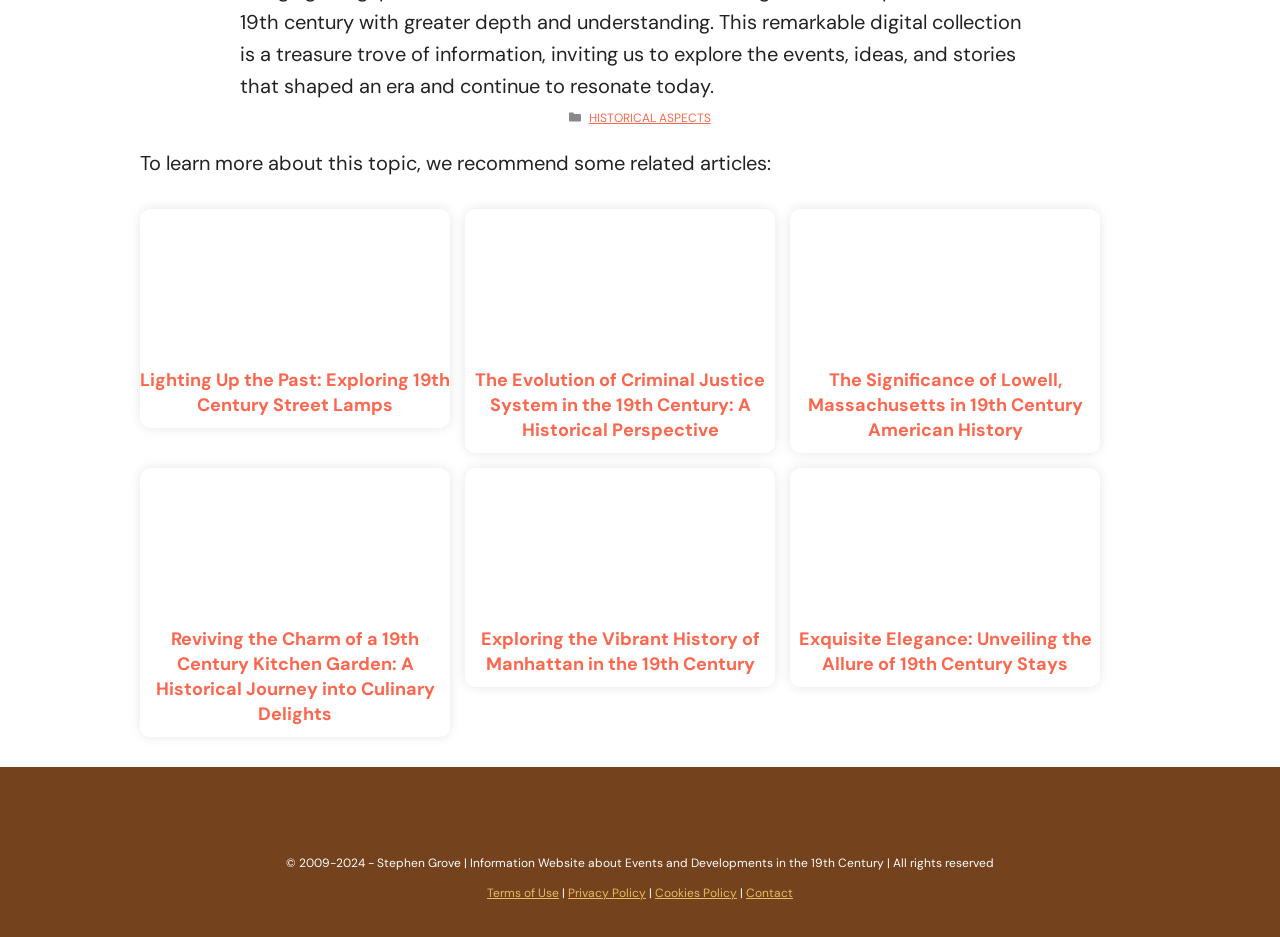Determine the bounding box coordinates of the region that needs to be clicked to achieve the task: "Explore the image 'The Evolution of Criminal Justice System in the 19th Century: A Historical Perspective'".

[0.363, 0.223, 0.605, 0.383]